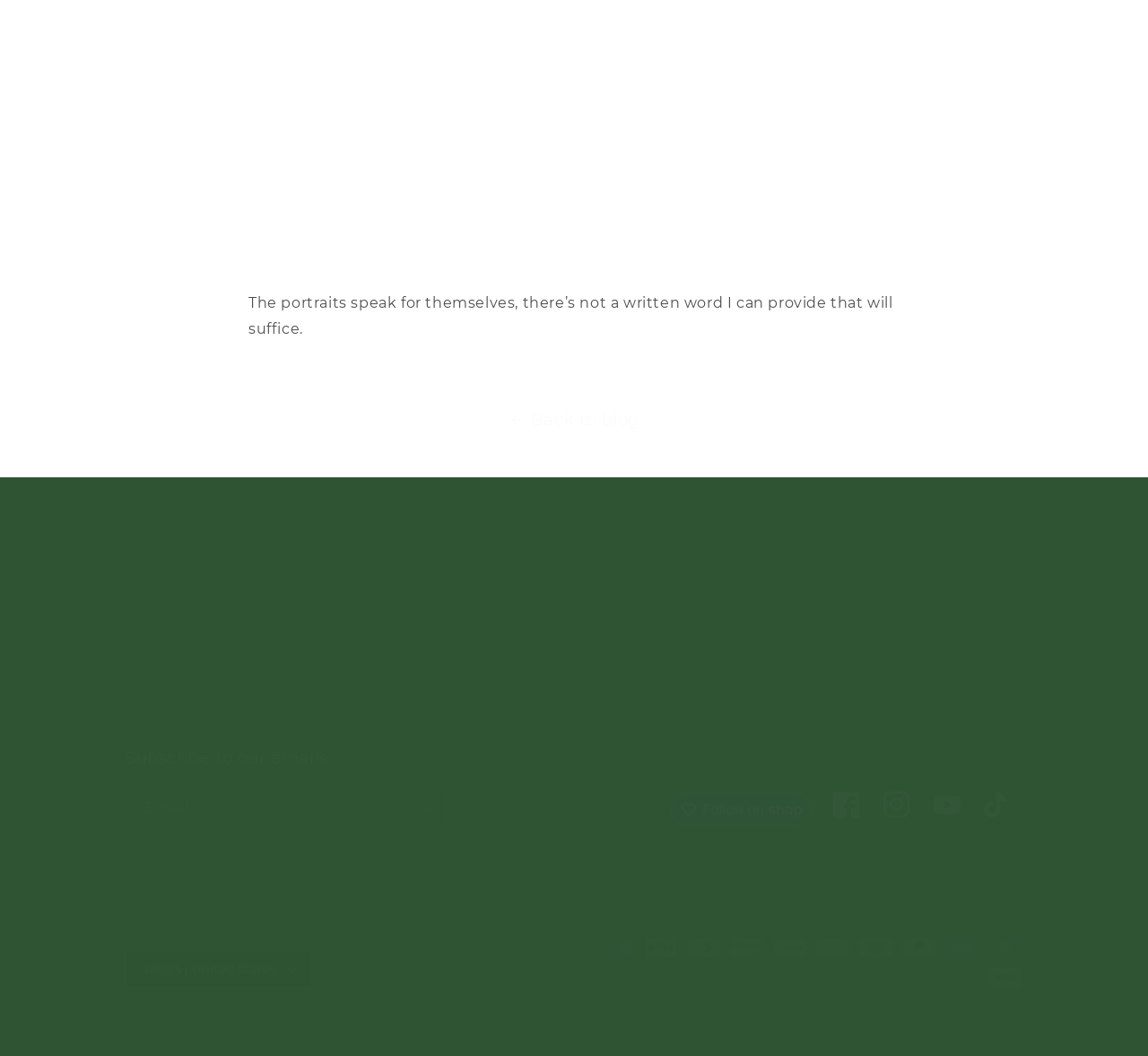Identify the bounding box for the given UI element using the description provided. Coordinates should be in the format (top-left x, top-left y, bottom-right x, bottom-right y) and must be between 0 and 1. Here is the description: Live Hard Blog

[0.109, 0.641, 0.197, 0.671]